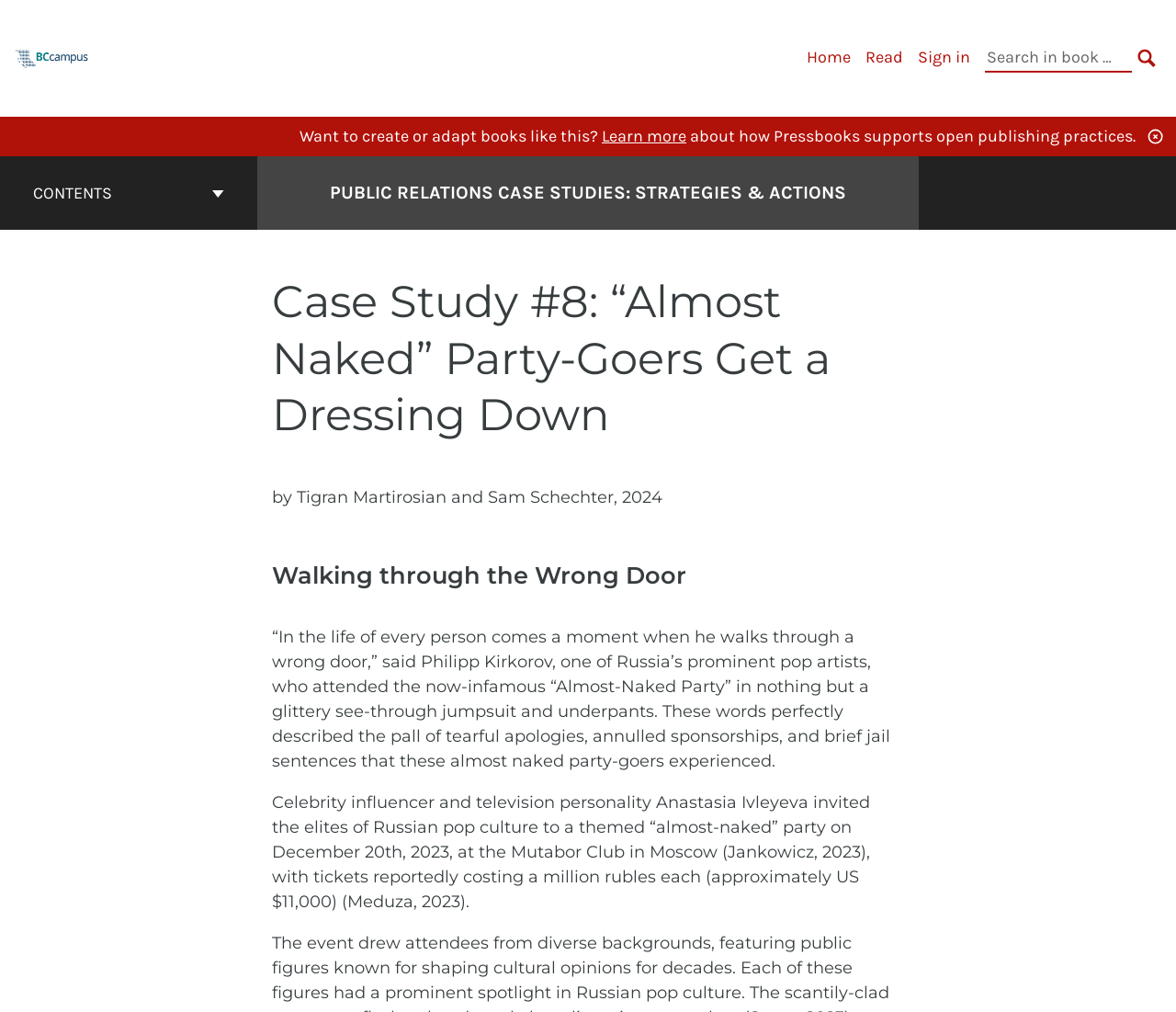Can you identify and provide the main heading of the webpage?

PUBLIC RELATIONS CASE STUDIES: STRATEGIES & ACTIONS